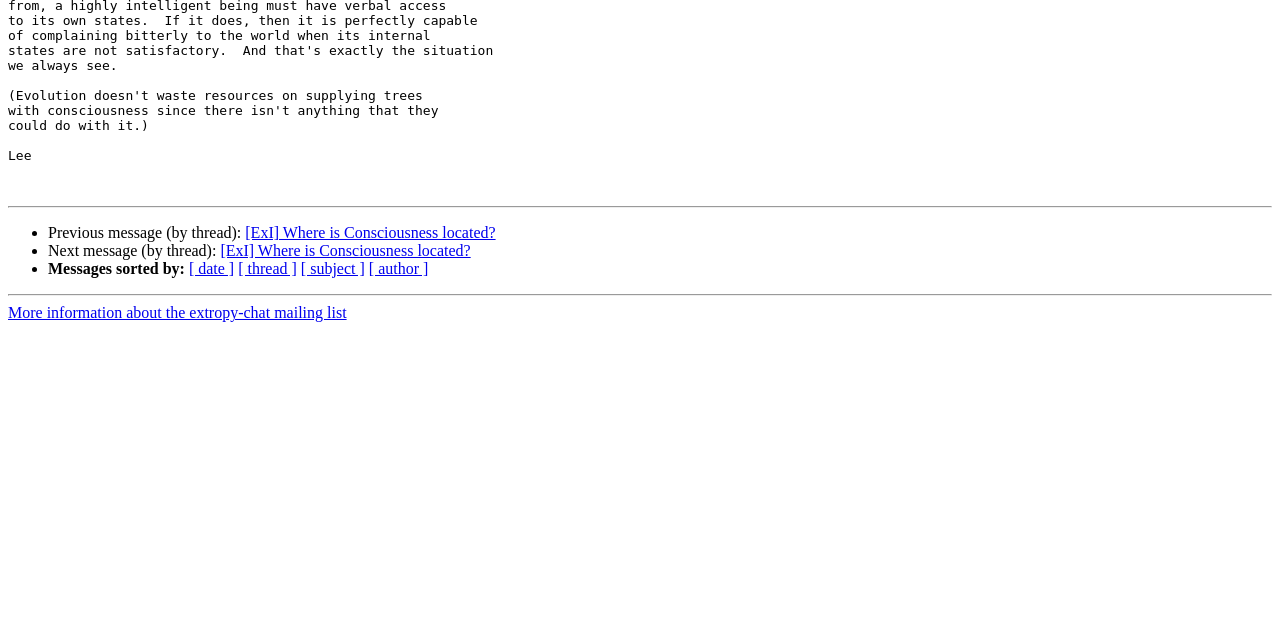Using floating point numbers between 0 and 1, provide the bounding box coordinates in the format (top-left x, top-left y, bottom-right x, bottom-right y). Locate the UI element described here: [ExI] Where is Consciousness located?

[0.192, 0.351, 0.387, 0.377]